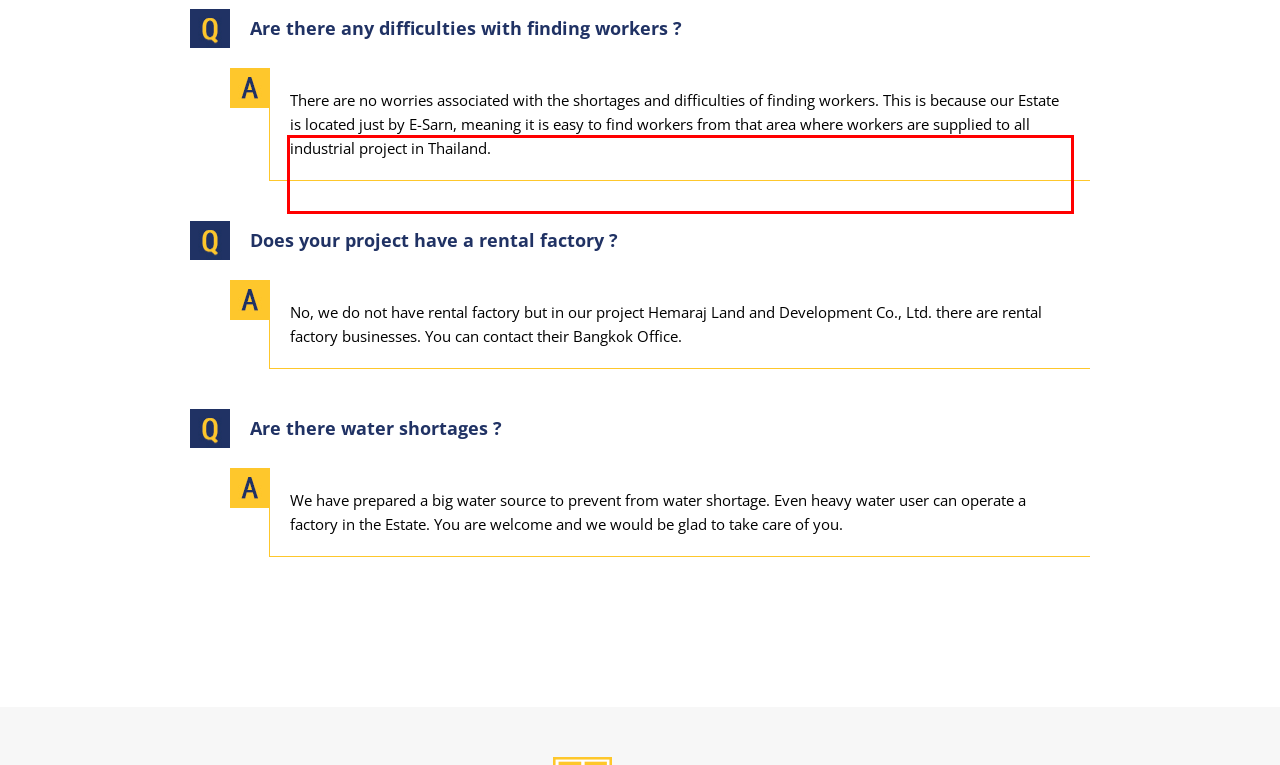Review the webpage screenshot provided, and perform OCR to extract the text from the red bounding box.

There are no worries associated with the shortages and difficulties of finding workers. This is because our Estate is located just by E-Sarn, meaning it is easy to find workers from that area where workers are supplied to all industrial project in Thailand.